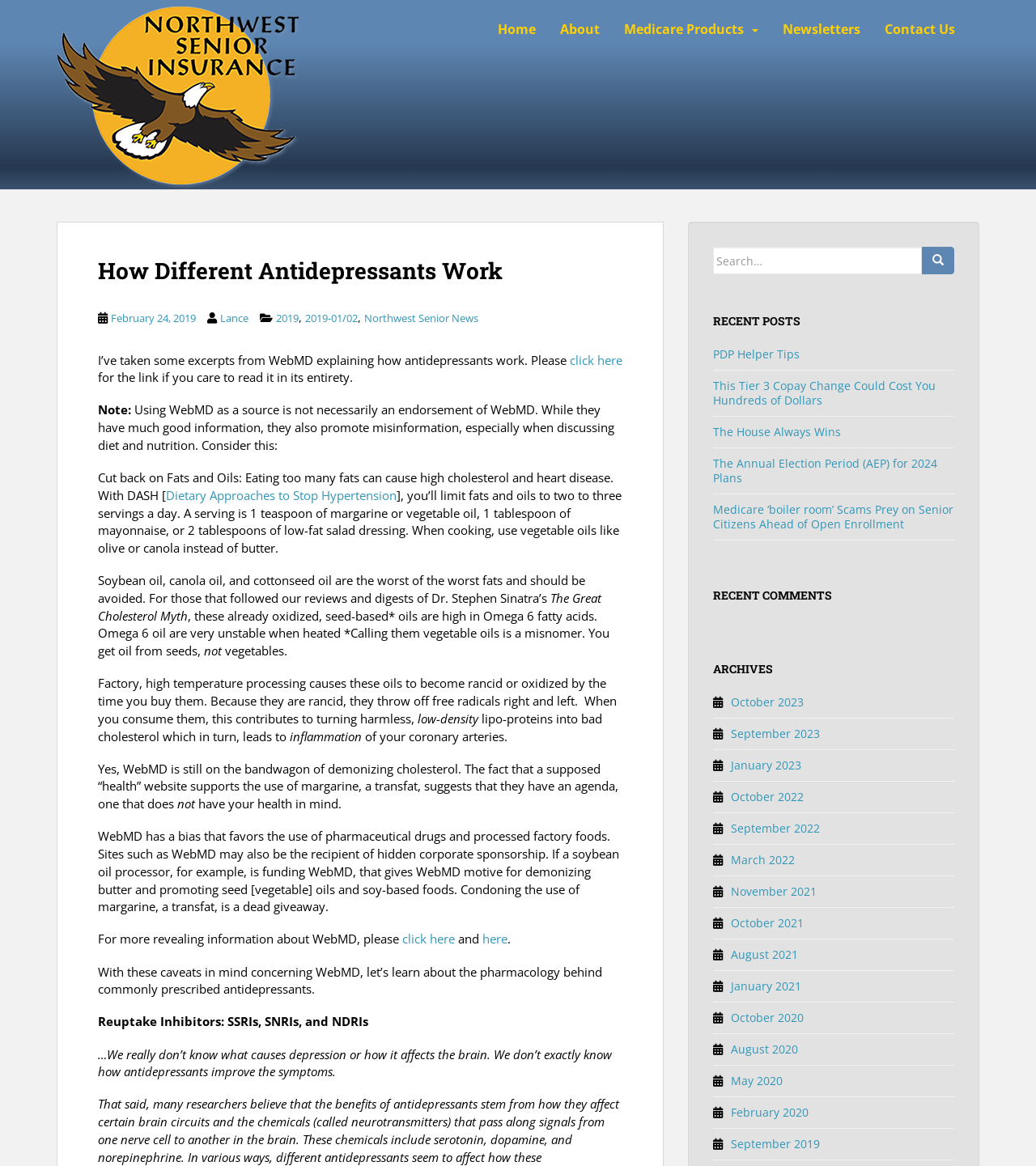Please specify the bounding box coordinates of the element that should be clicked to execute the given instruction: 'View the 'RECENT POSTS''. Ensure the coordinates are four float numbers between 0 and 1, expressed as [left, top, right, bottom].

[0.688, 0.27, 0.921, 0.281]